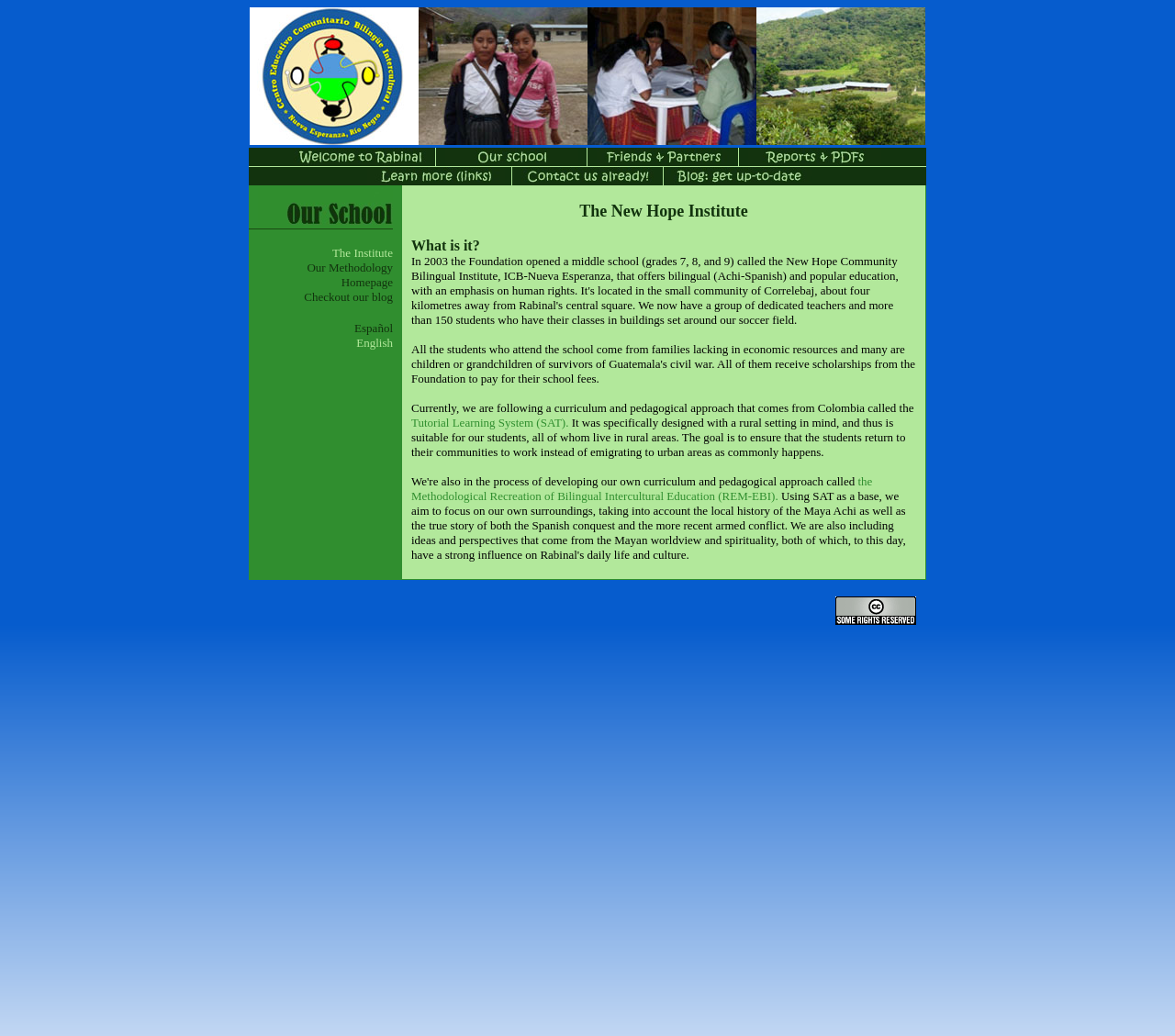Given the description of a UI element: "aria-label="Advertisement" name="aswift_1" title="Advertisement"", identify the bounding box coordinates of the matching element in the webpage screenshot.

None